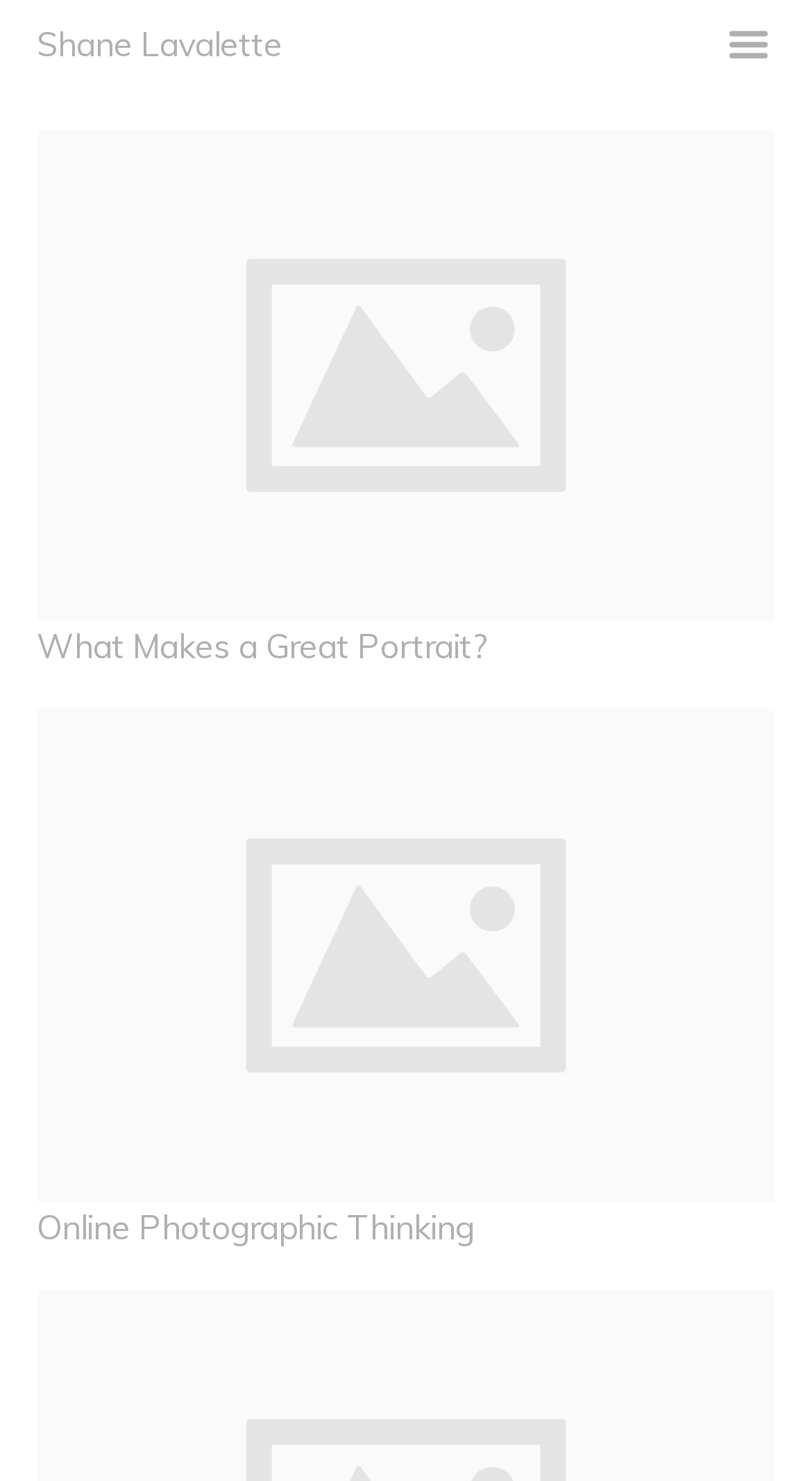Describe all the significant parts and information present on the webpage.

The webpage is titled "Shane Lavalette / Discussions" and appears to be a profile or portfolio page for Shane Lavalette. At the top-left of the page, there is a large heading with the name "Shane Lavalette", which is also a clickable link. 

To the right of the name, there is a smaller heading with a single letter "m". 

Below the name, there are four links arranged vertically, each with a moderate amount of space between them. The first link has no text, but the following three links have descriptive text: "What Makes a Great Portrait?", "Online Photographic Thinking", and another link with no text. These links take up a significant portion of the page's vertical space.